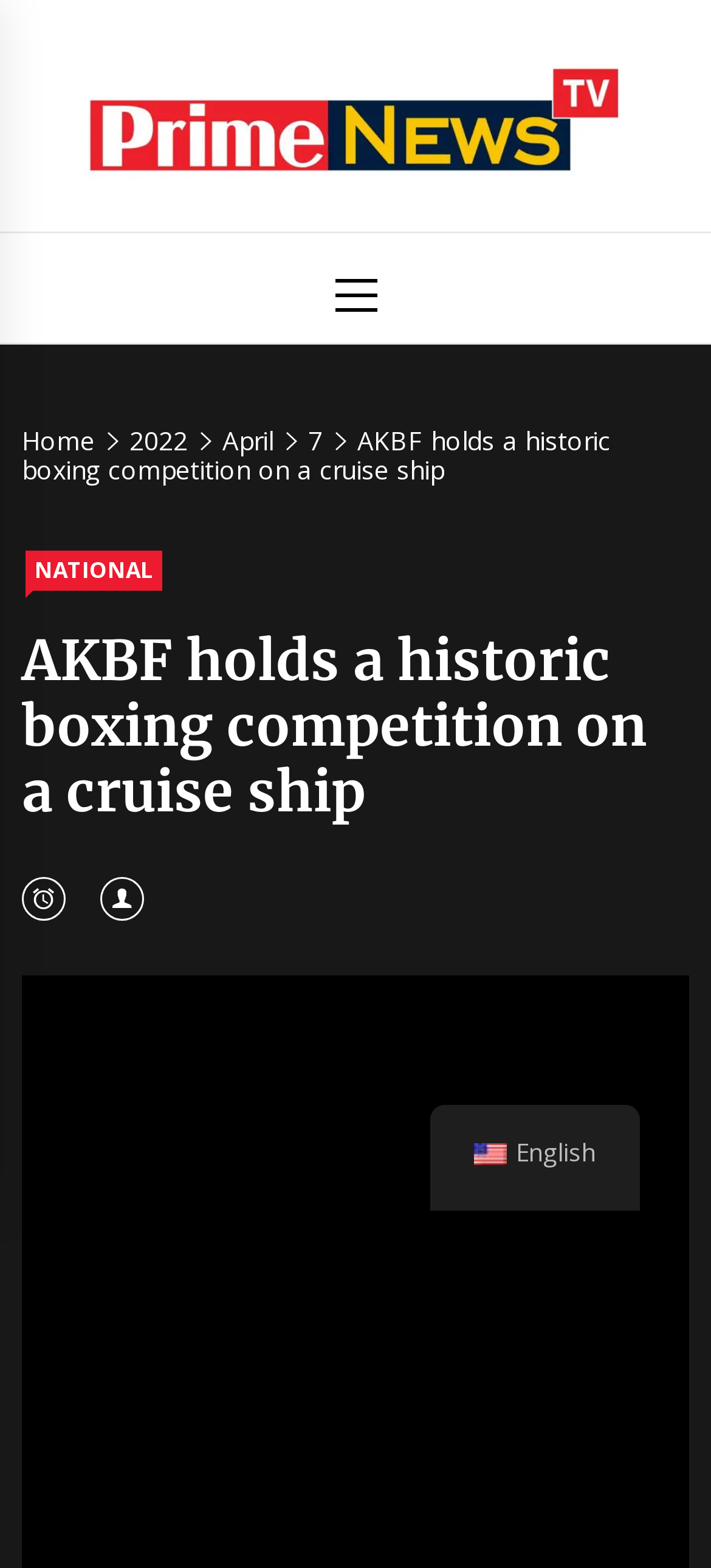Using the information from the screenshot, answer the following question thoroughly:
What is the current language of the webpage?

The current language of the webpage can be determined by looking at the language selection option at the bottom of the webpage, which says 'en_US English'.